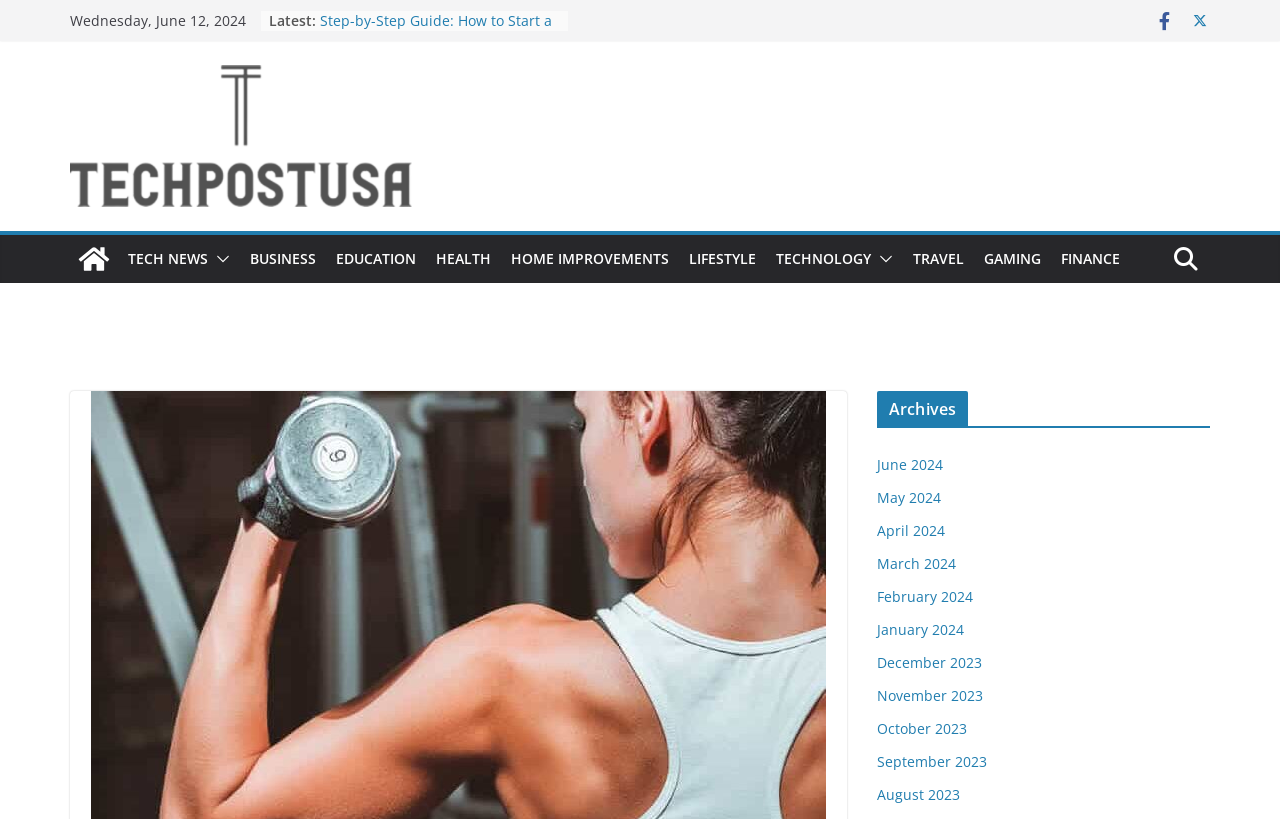Please give a one-word or short phrase response to the following question: 
What are the categories listed on the webpage?

Tech, Business, Education, etc.